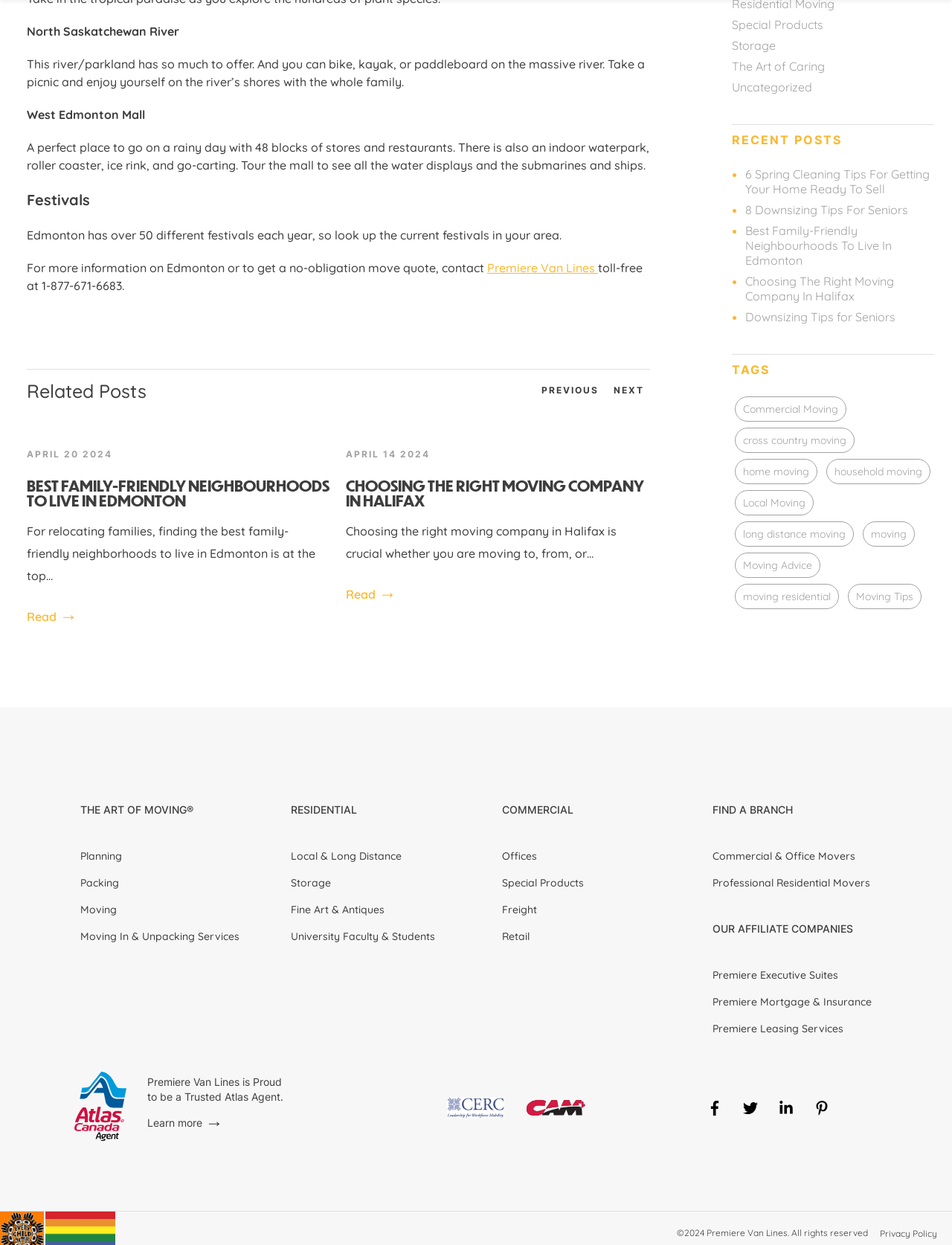Examine the image and give a thorough answer to the following question:
What is the name of the river mentioned?

The question asks for the name of the river mentioned on the webpage. By reading the StaticText element with ID 219, we can find the answer, which is 'North Saskatchewan River'.